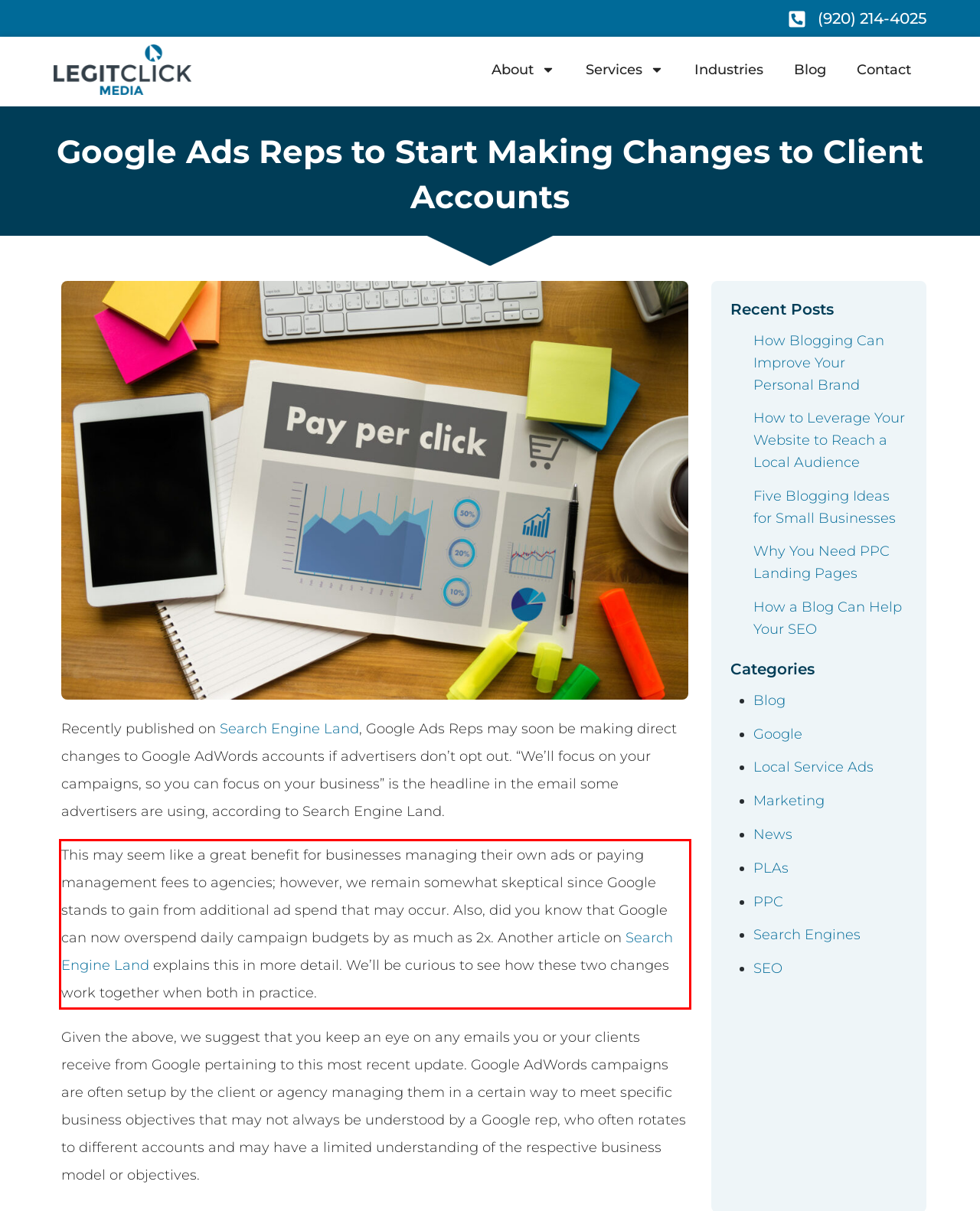Identify and transcribe the text content enclosed by the red bounding box in the given screenshot.

This may seem like a great benefit for businesses managing their own ads or paying management fees to agencies; however, we remain somewhat skeptical since Google stands to gain from additional ad spend that may occur. Also, did you know that Google can now overspend daily campaign budgets by as much as 2x. Another article on Search Engine Land explains this in more detail. We’ll be curious to see how these two changes work together when both in practice.